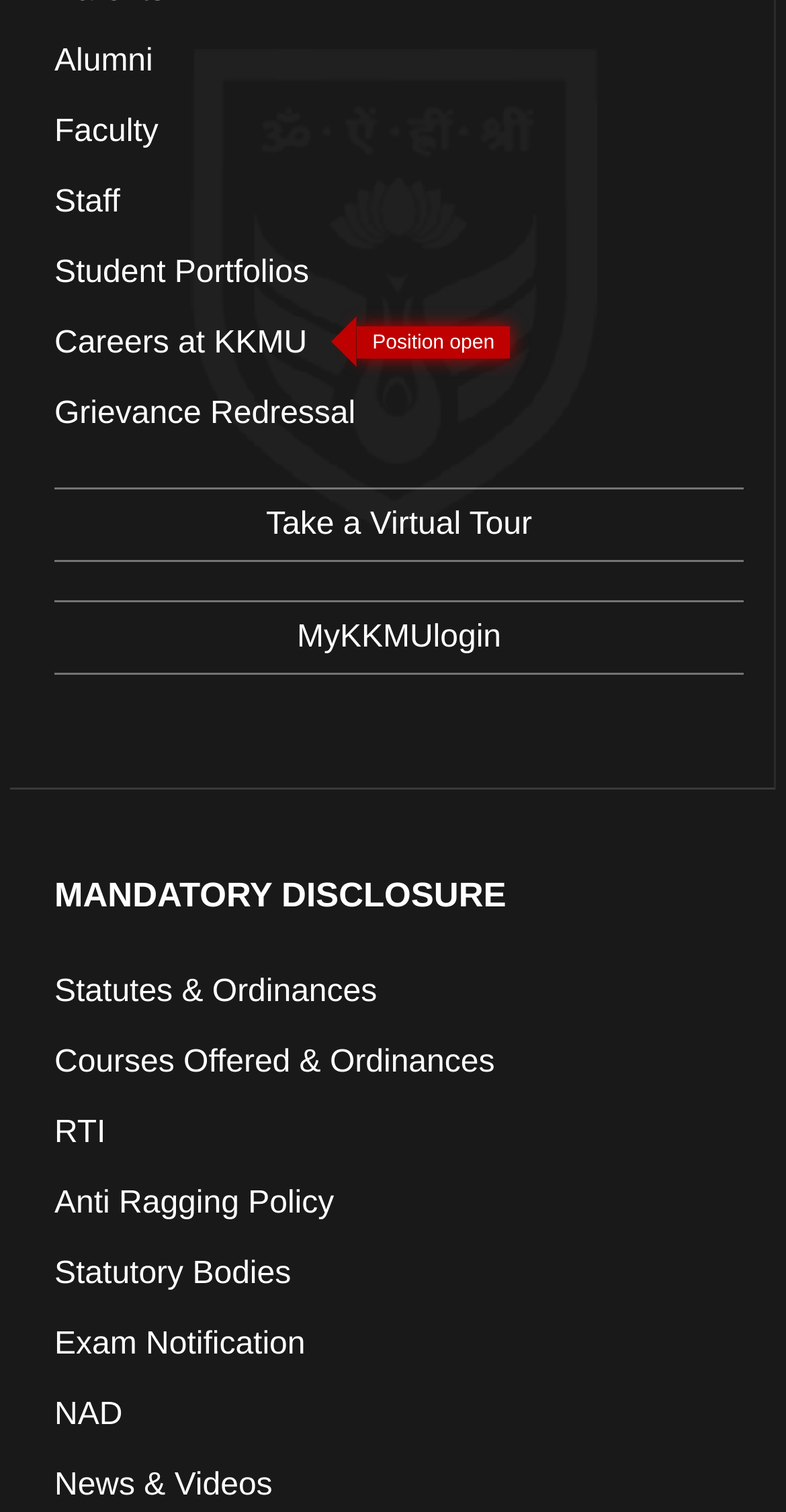Please determine the bounding box coordinates for the element that should be clicked to follow these instructions: "View Statutes & Ordinances".

[0.069, 0.644, 0.48, 0.667]